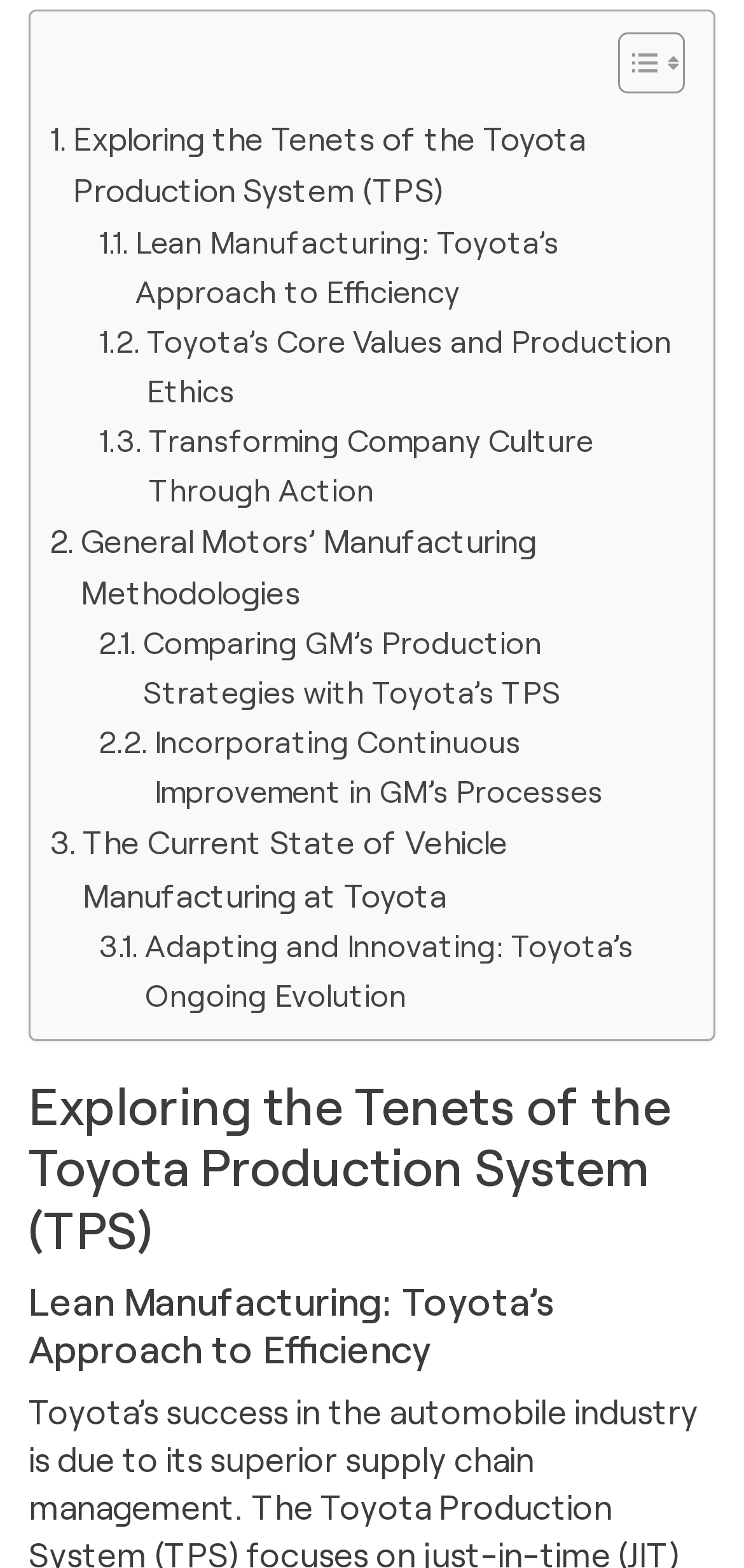What is the purpose of the button with two images?
Kindly give a detailed and elaborate answer to the question.

The button with two images is located at the top of the webpage, and its purpose is to toggle the table of content. This can be inferred from the text 'Toggle Table of Content' associated with the button.